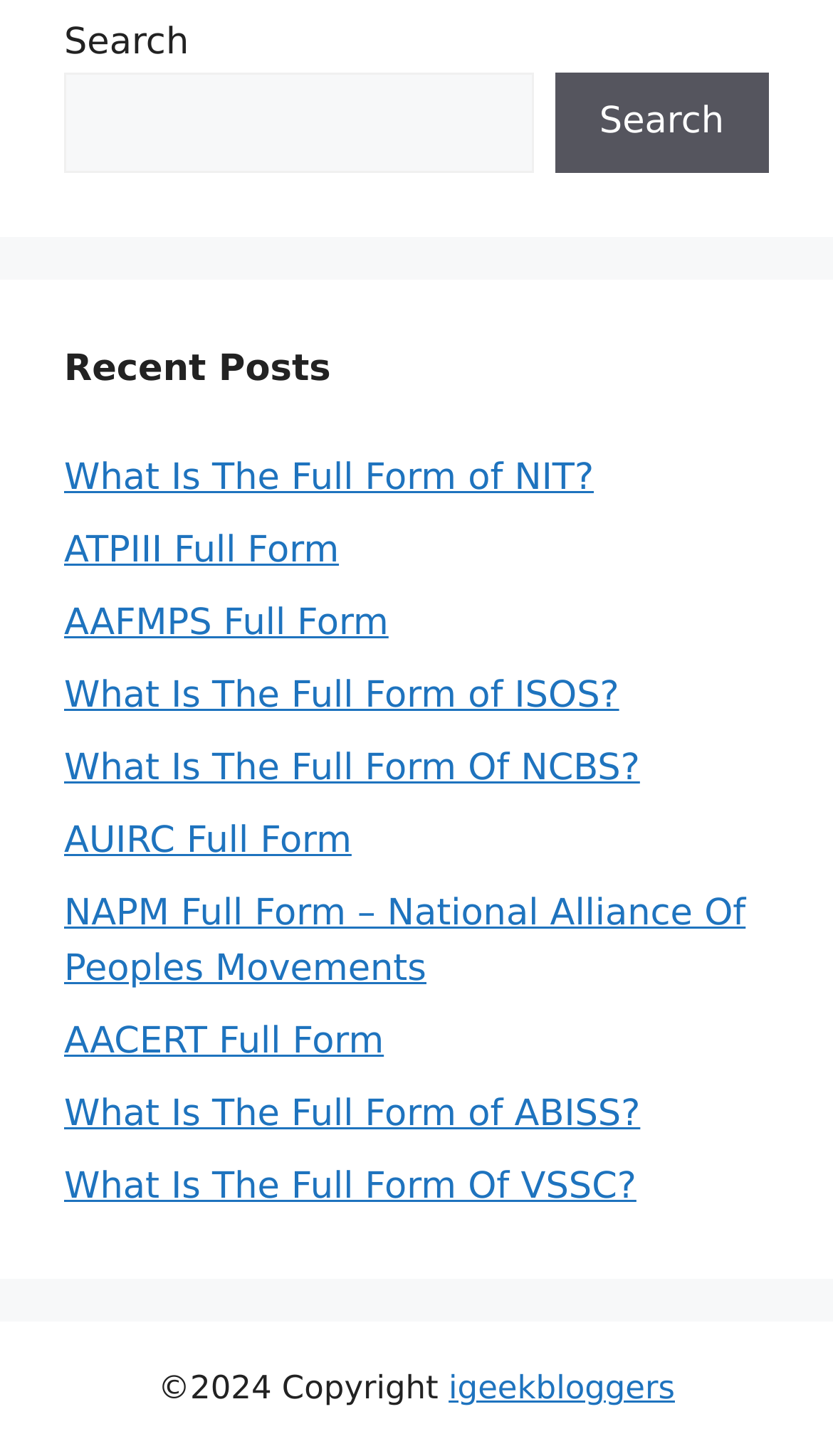Respond to the following question using a concise word or phrase: 
What is the first full form mentioned in the 'Recent Posts' section?

NIT